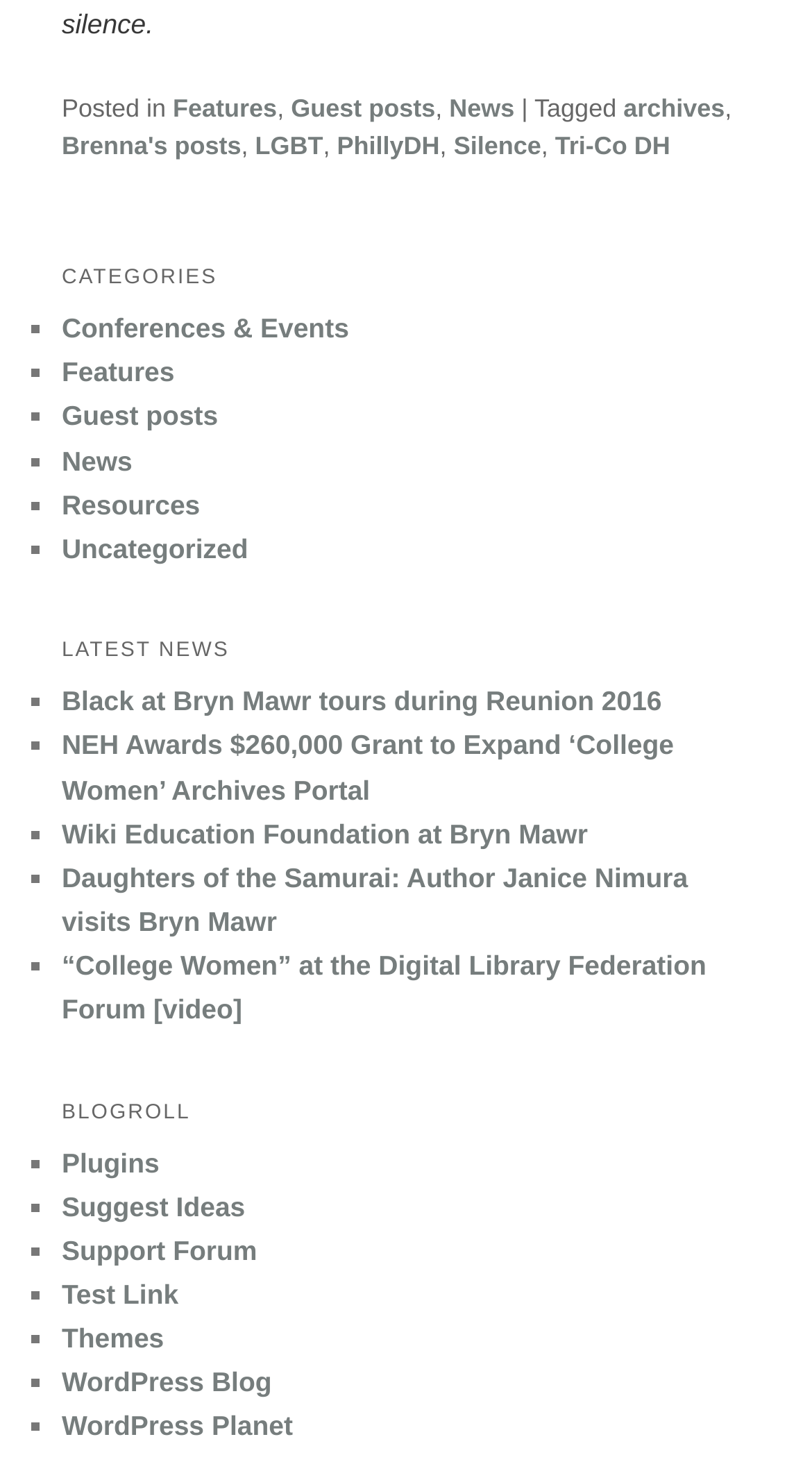Respond with a single word or short phrase to the following question: 
How many blogroll links are listed?

9